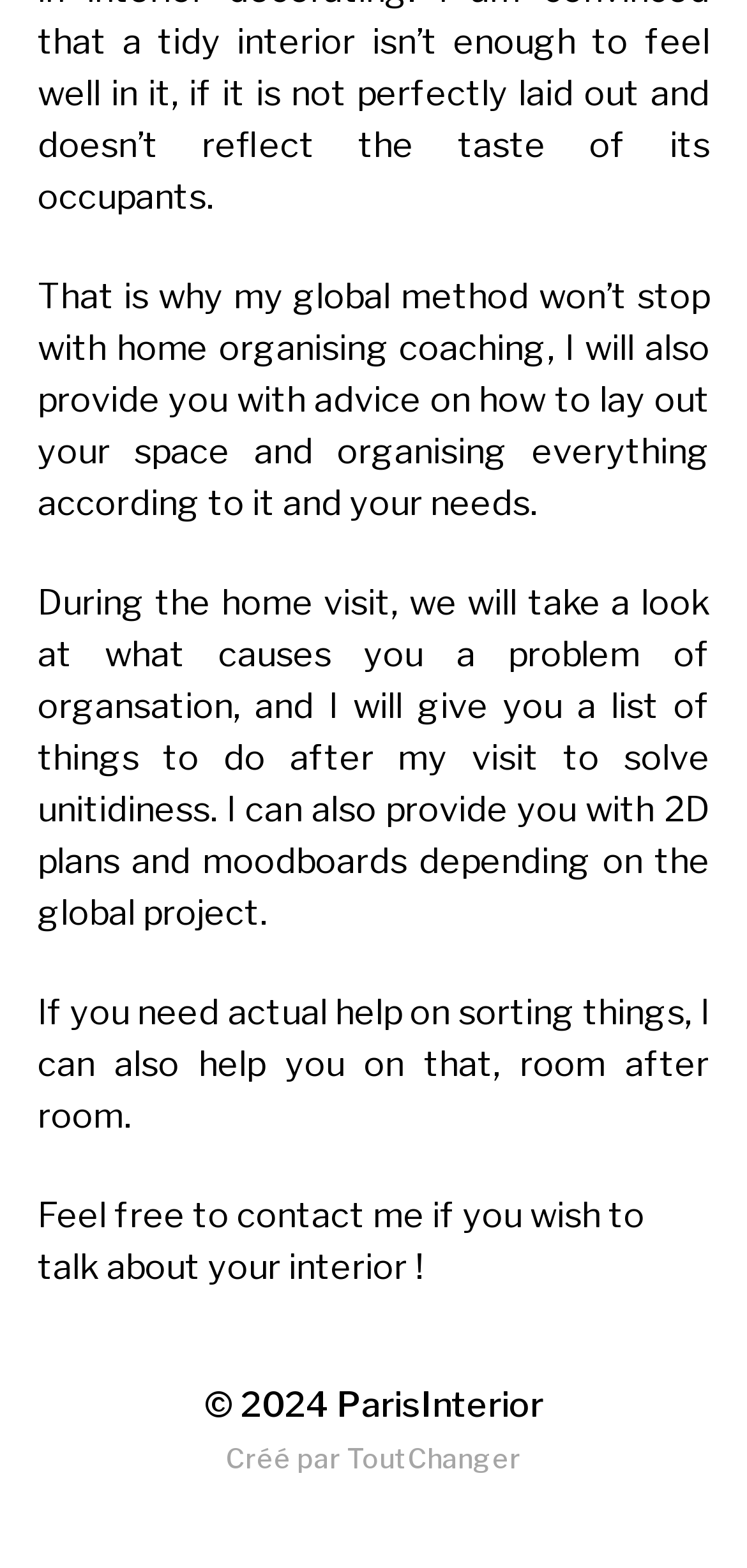Can the service provider help with actual sorting?
From the image, respond with a single word or phrase.

Yes